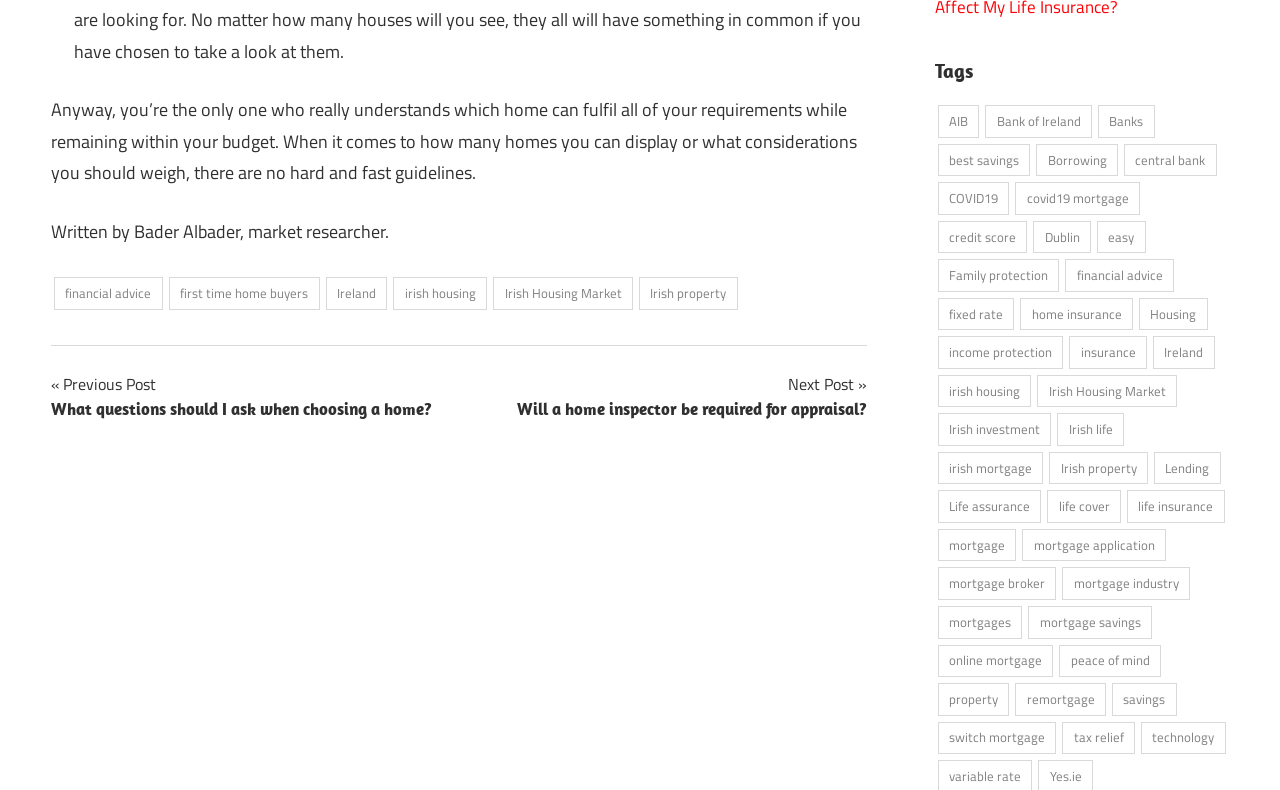Could you find the bounding box coordinates of the clickable area to complete this instruction: "View 'Irish Housing Market' tag"?

[0.81, 0.474, 0.92, 0.516]